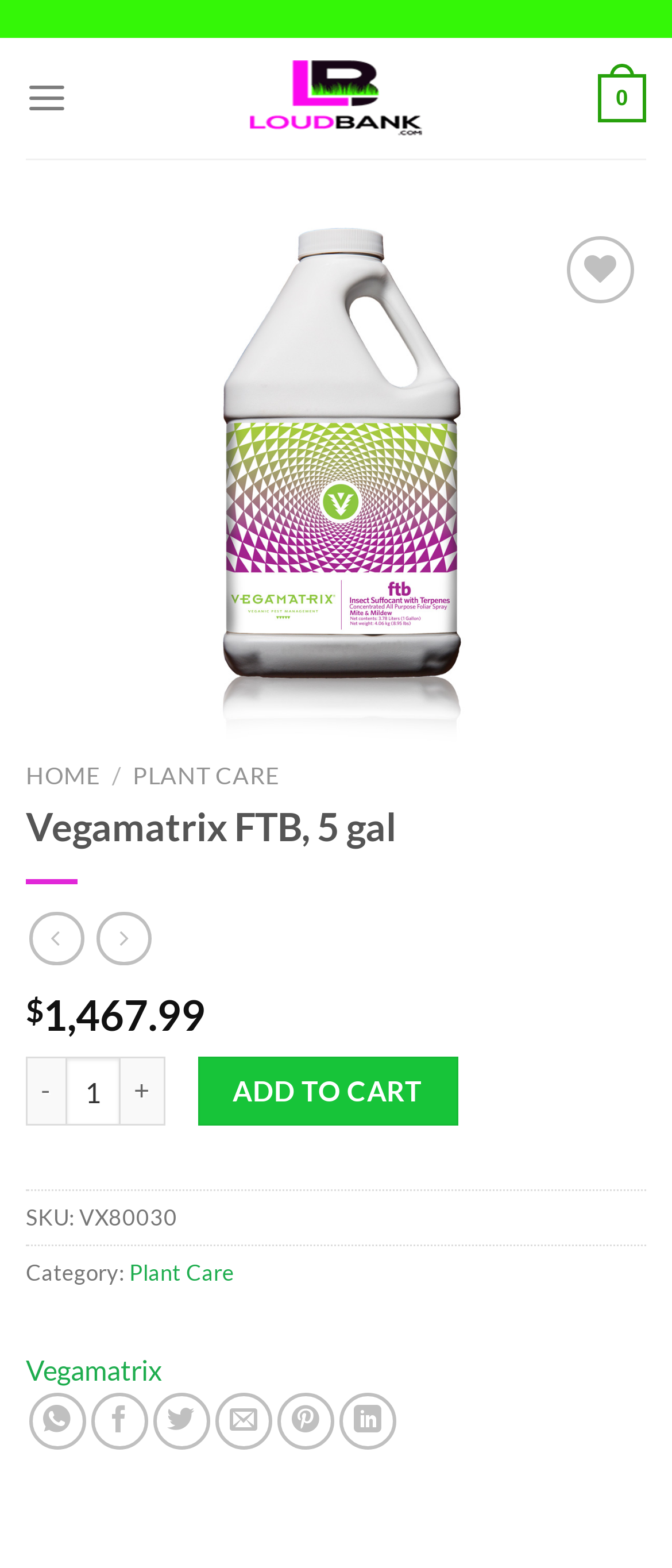Locate and generate the text content of the webpage's heading.

Vegamatrix FTB, 5 gal